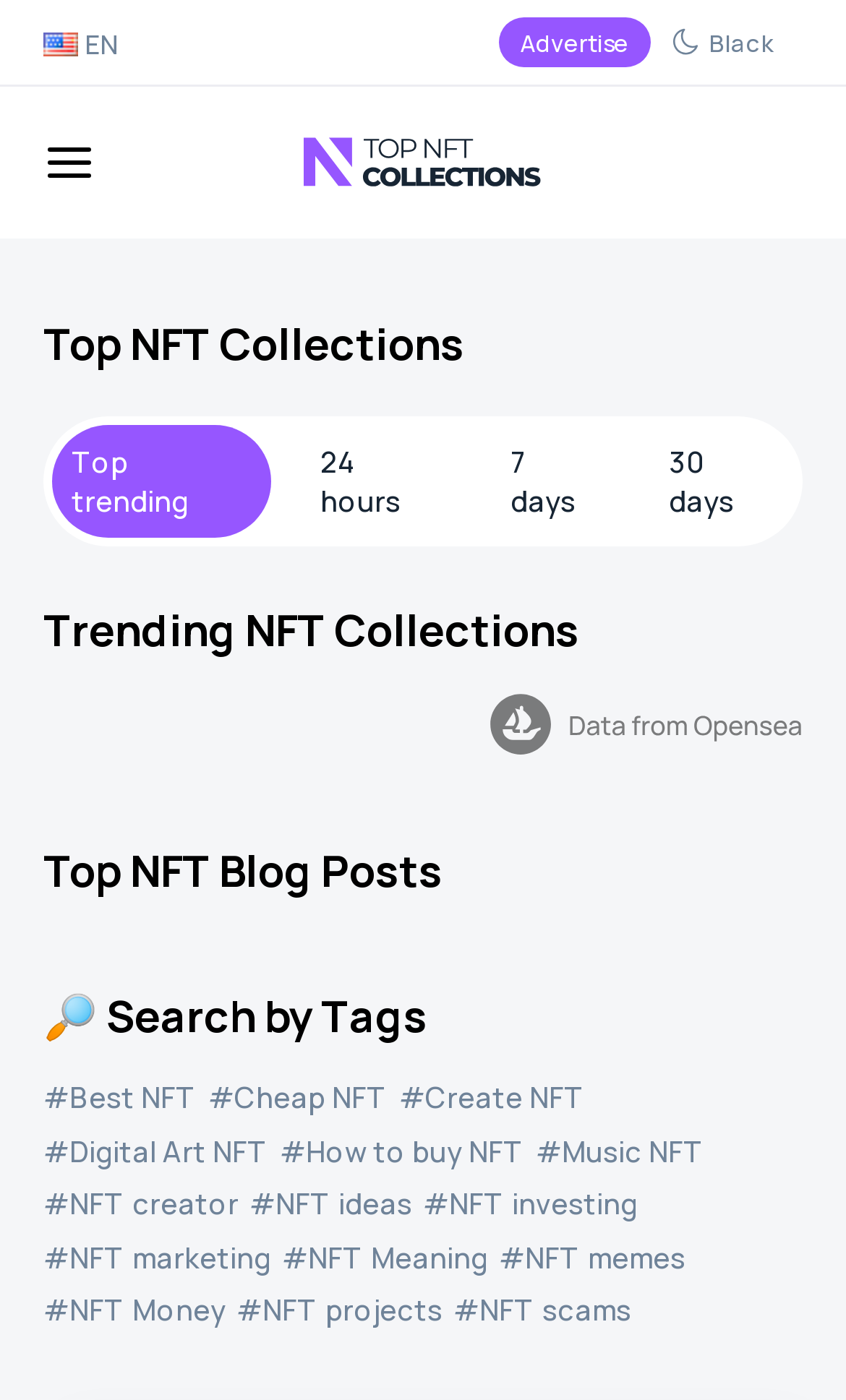Find the headline of the webpage and generate its text content.

Top NFT Collections and How to Understand the Phenomenon of NFTs